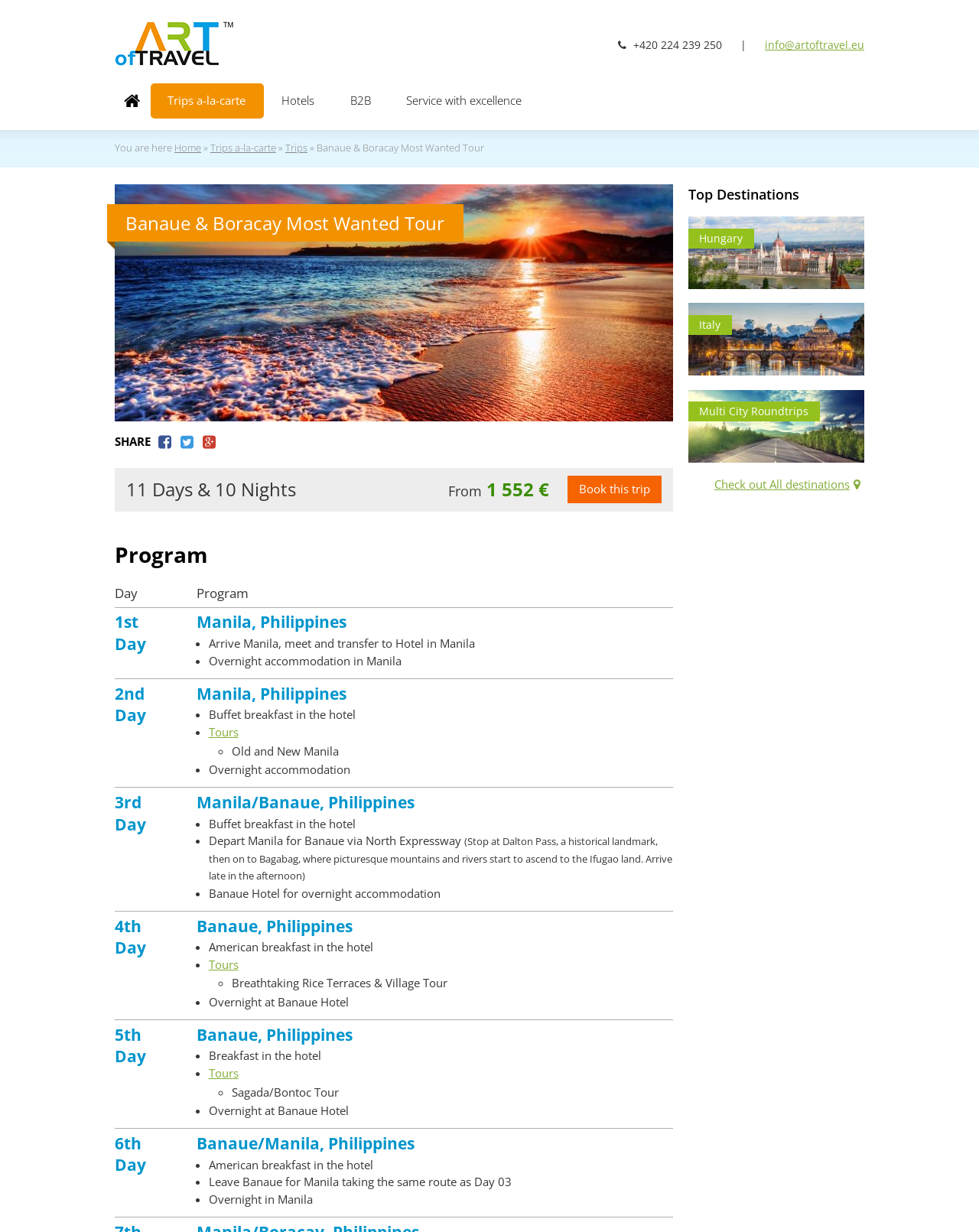What is the destination of the 3rd day?
Utilize the information in the image to give a detailed answer to the question.

The destination of the 3rd day can be found in the gridcell element with the text 'Manila/Banaue, Philippines' which is located in the 'Program' table.